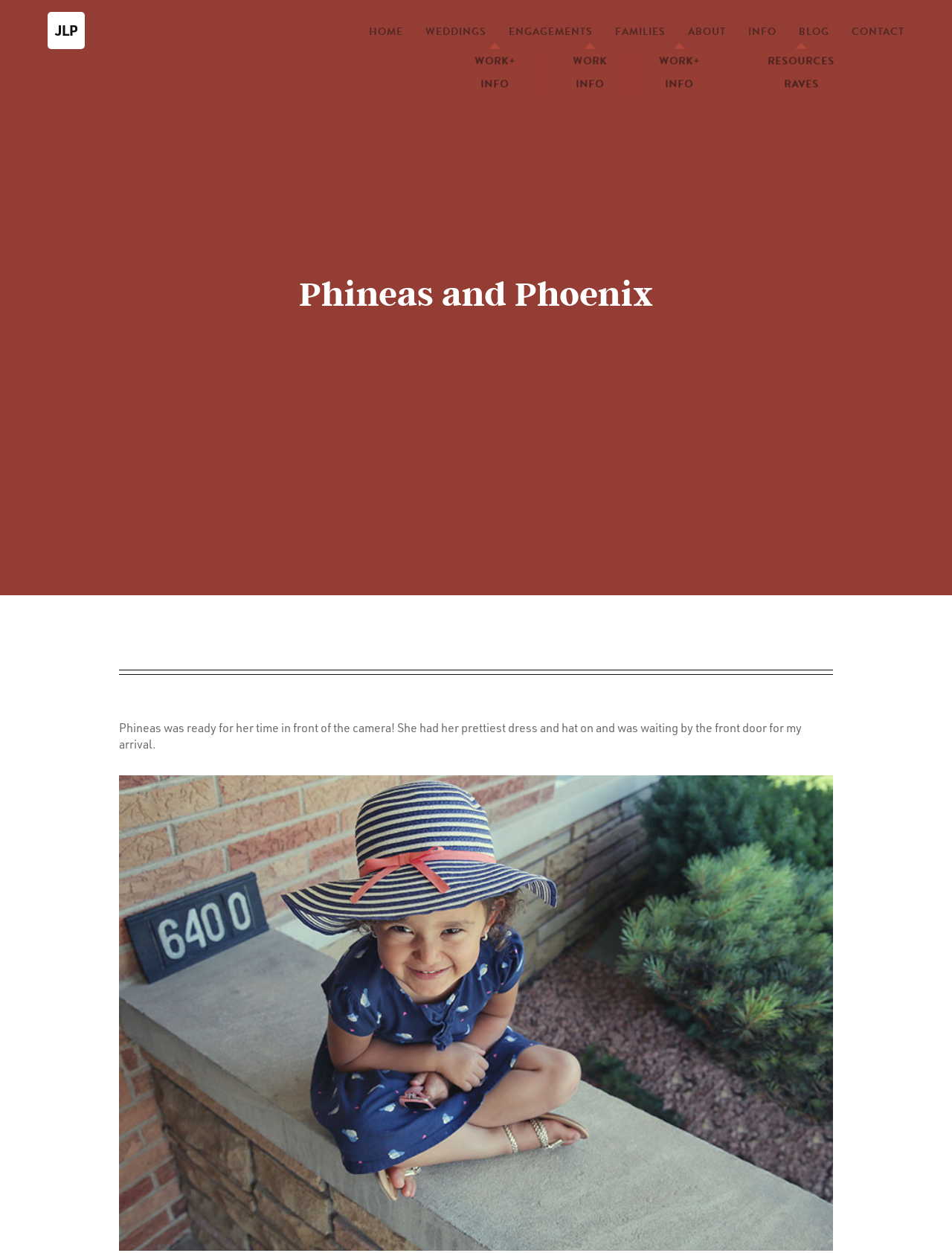Respond with a single word or phrase to the following question:
What is the subject of the main image on this webpage?

A dog